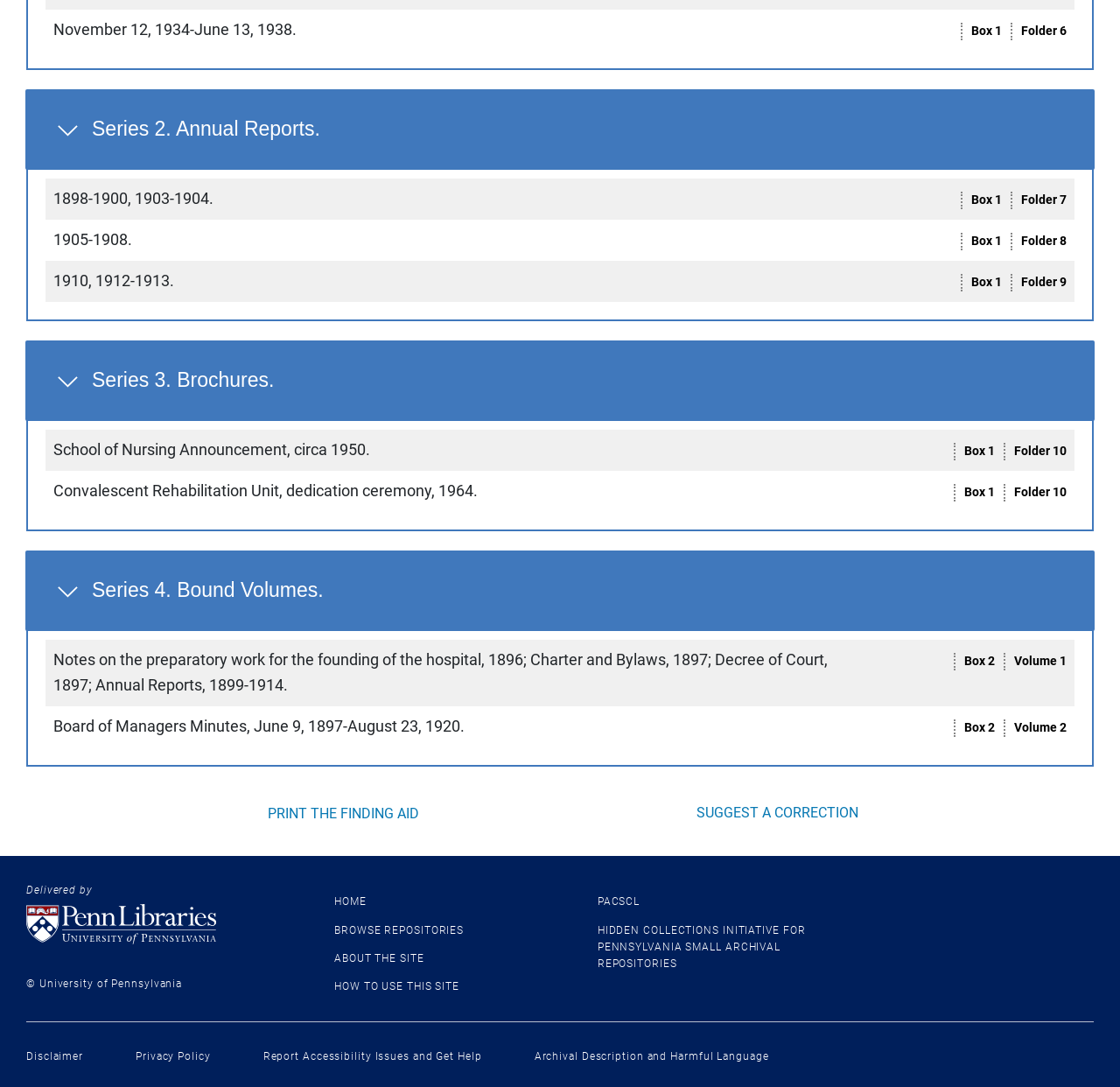Calculate the bounding box coordinates of the UI element given the description: "Browse Repositories".

[0.298, 0.85, 0.414, 0.861]